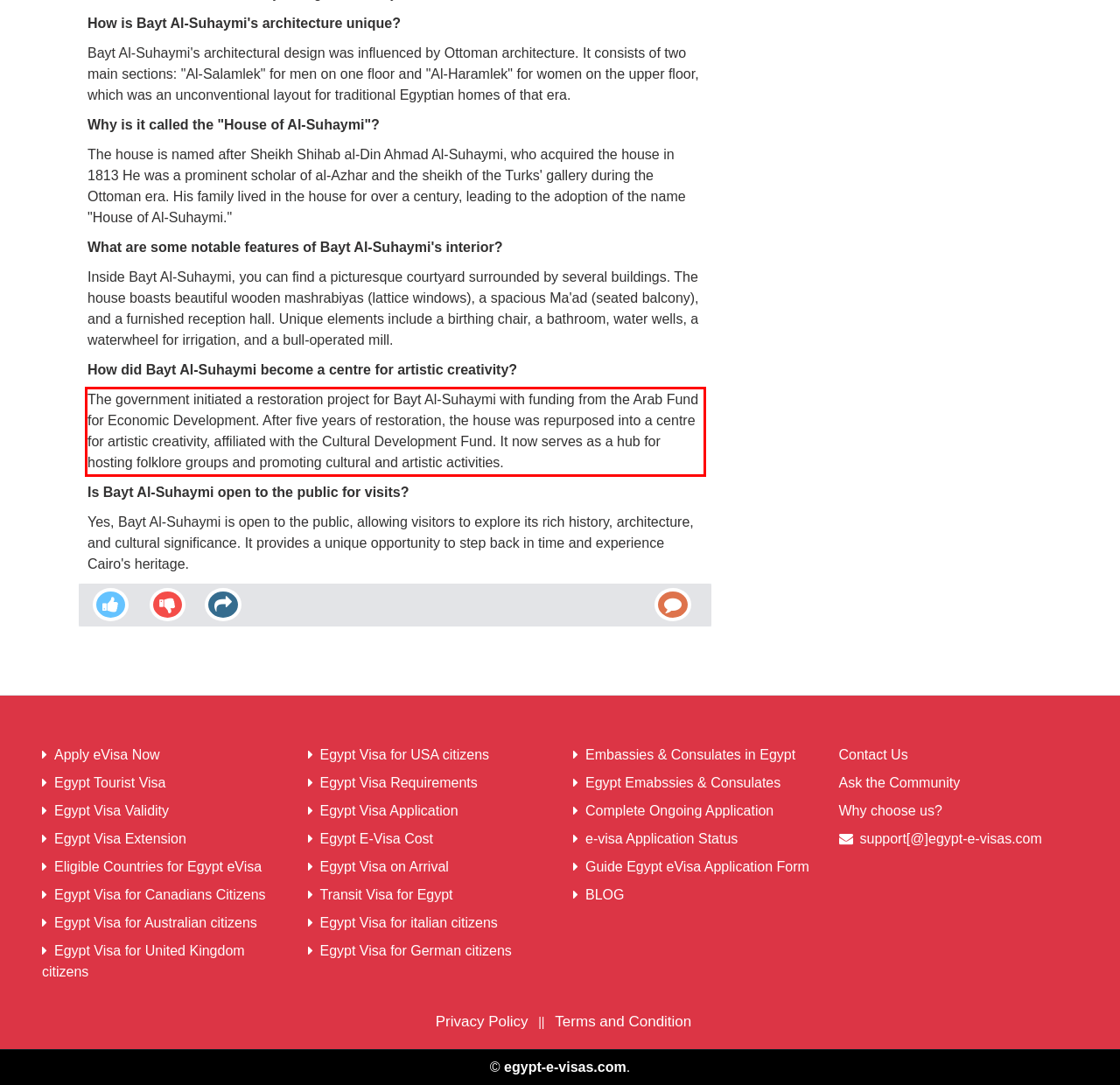Within the screenshot of a webpage, identify the red bounding box and perform OCR to capture the text content it contains.

The government initiated a restoration project for Bayt Al-Suhaymi with funding from the Arab Fund for Economic Development. After five years of restoration, the house was repurposed into a centre for artistic creativity, affiliated with the Cultural Development Fund. It now serves as a hub for hosting folklore groups and promoting cultural and artistic activities.